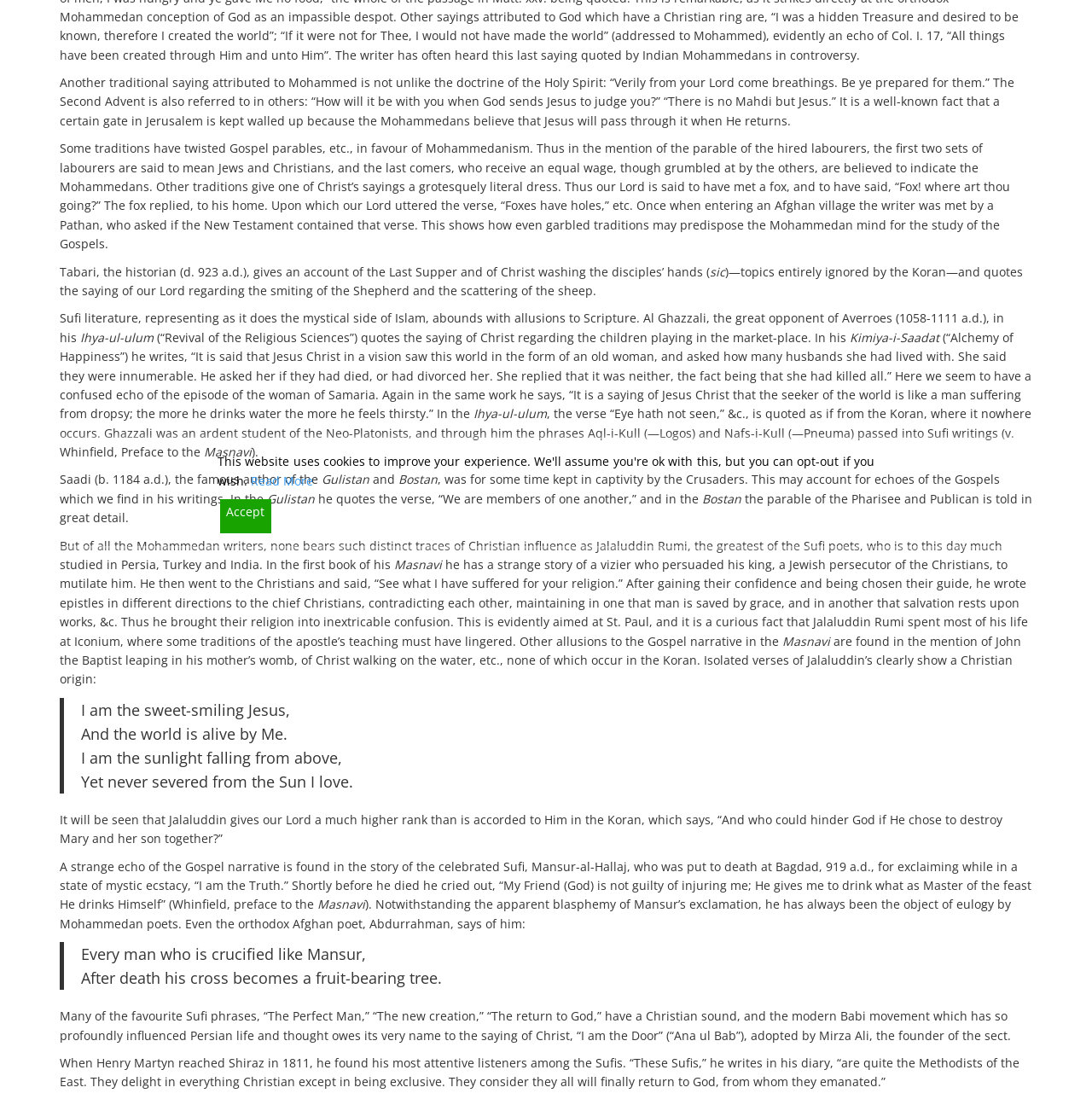Predict the bounding box coordinates for the UI element described as: "FAQ & Help". The coordinates should be four float numbers between 0 and 1, presented as [left, top, right, bottom].

None